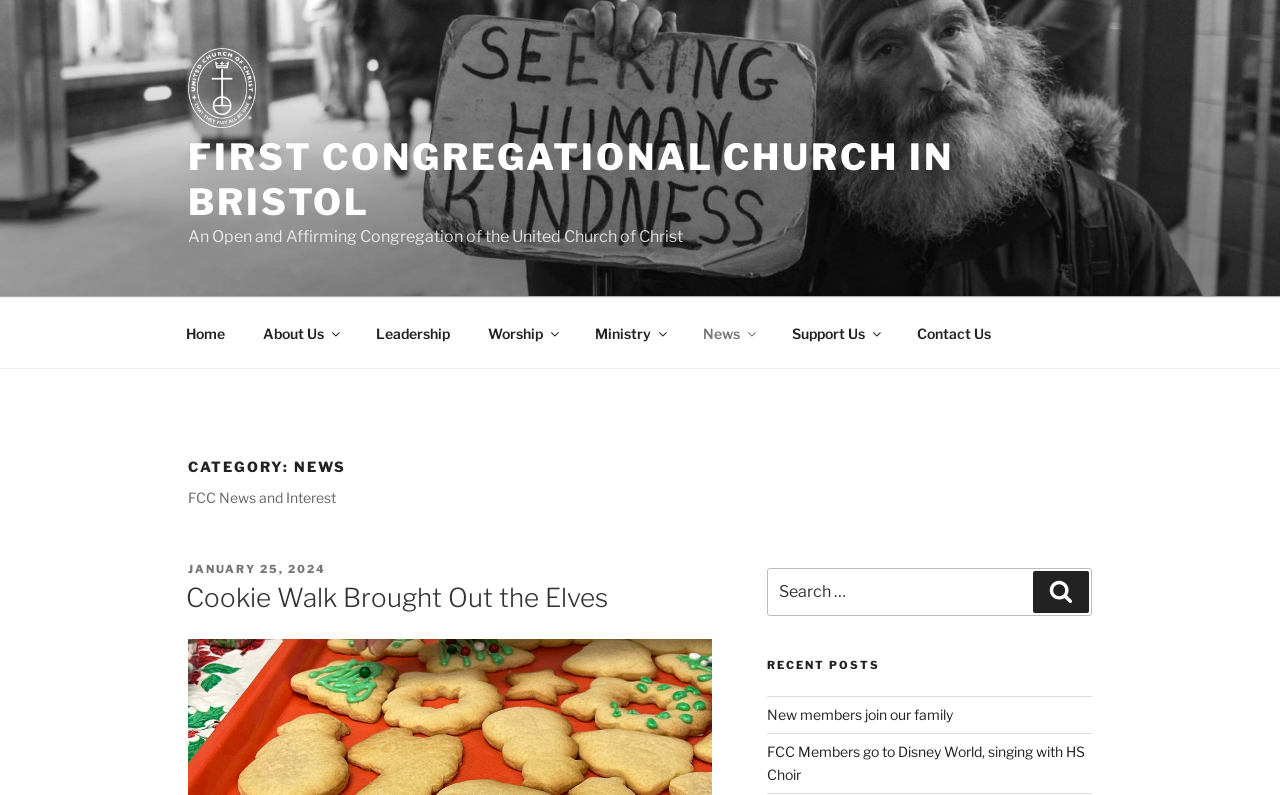Explain the webpage in detail.

The webpage is about the First Congregational Church in Bristol, with a focus on news and interest. At the top, there is a large image with the caption "We Advocate for Social Justice" that spans the entire width of the page. Below this image, there is a link to the church's homepage, accompanied by a smaller image of the church's logo. 

To the right of the church's logo, there is a brief description of the church, stating that it is "An Open and Affirming Congregation of the United Church of Christ". 

A top menu navigation bar is located below, with links to various sections of the website, including Home, About Us, Leadership, Worship, Ministry, News, Support Us, and Contact Us. 

The main content of the page is divided into two sections. On the left, there is a heading that reads "CATEGORY: NEWS", followed by a subheading "FCC News and Interest". Below this, there is a news article with the title "Cookie Walk Brought Out the Elves", accompanied by a link to the full article. 

On the right, there is a search bar with a label "Search for:", allowing users to search for specific content on the website. Below the search bar, there is a heading "RECENT POSTS", followed by links to two recent news articles, "New members join our family" and "FCC Members go to Disney World, singing with HS Choir".